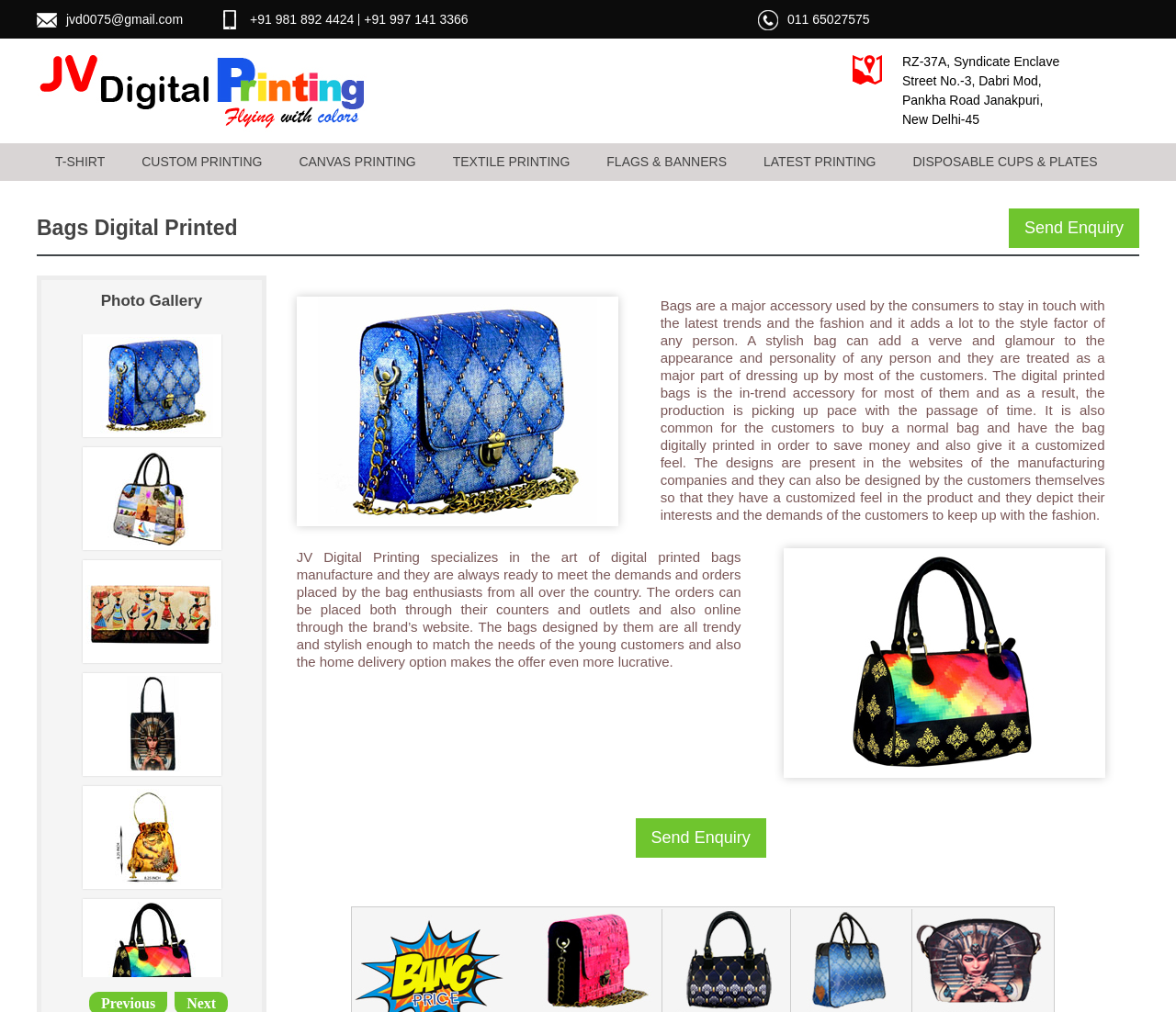Kindly provide the bounding box coordinates of the section you need to click on to fulfill the given instruction: "Call the phone number +91 981 892 4424".

[0.209, 0.014, 0.306, 0.025]